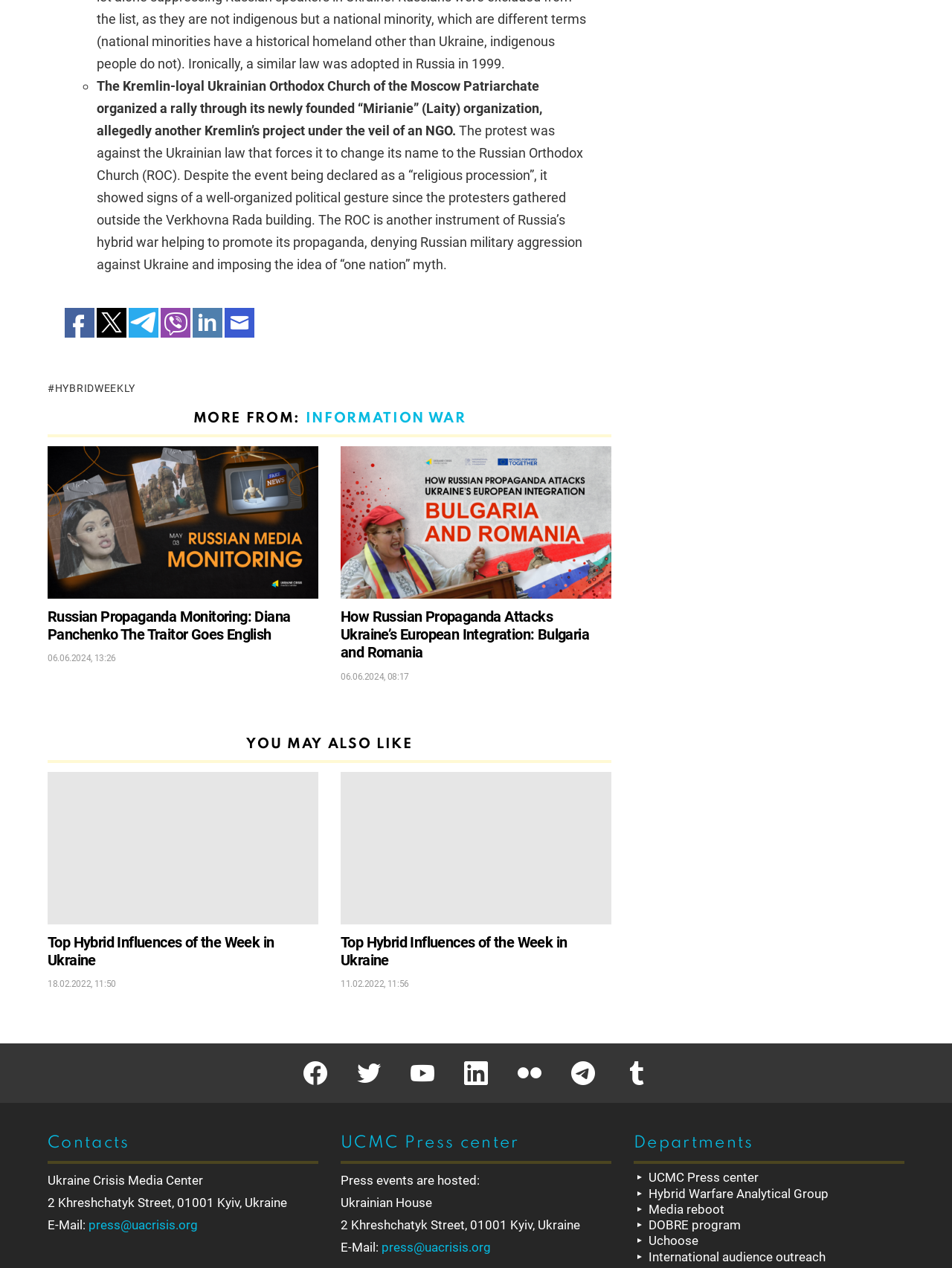Determine the bounding box coordinates of the region that needs to be clicked to achieve the task: "Check the article Russian Propaganda Monitoring: Diana Panchenko The Traitor Goes English".

[0.05, 0.352, 0.334, 0.472]